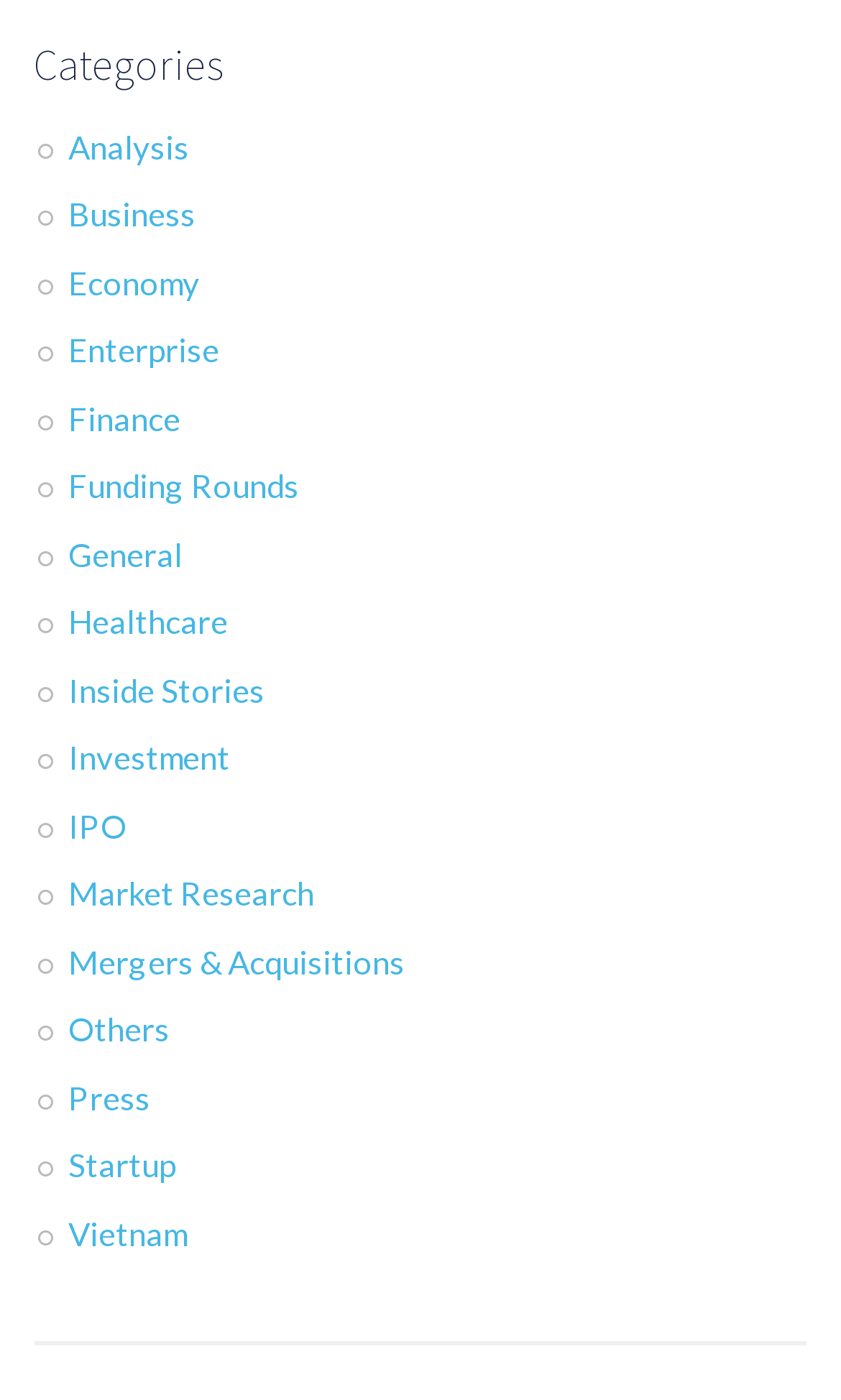Highlight the bounding box coordinates of the element you need to click to perform the following instruction: "Read Inside Stories."

[0.081, 0.478, 0.314, 0.506]